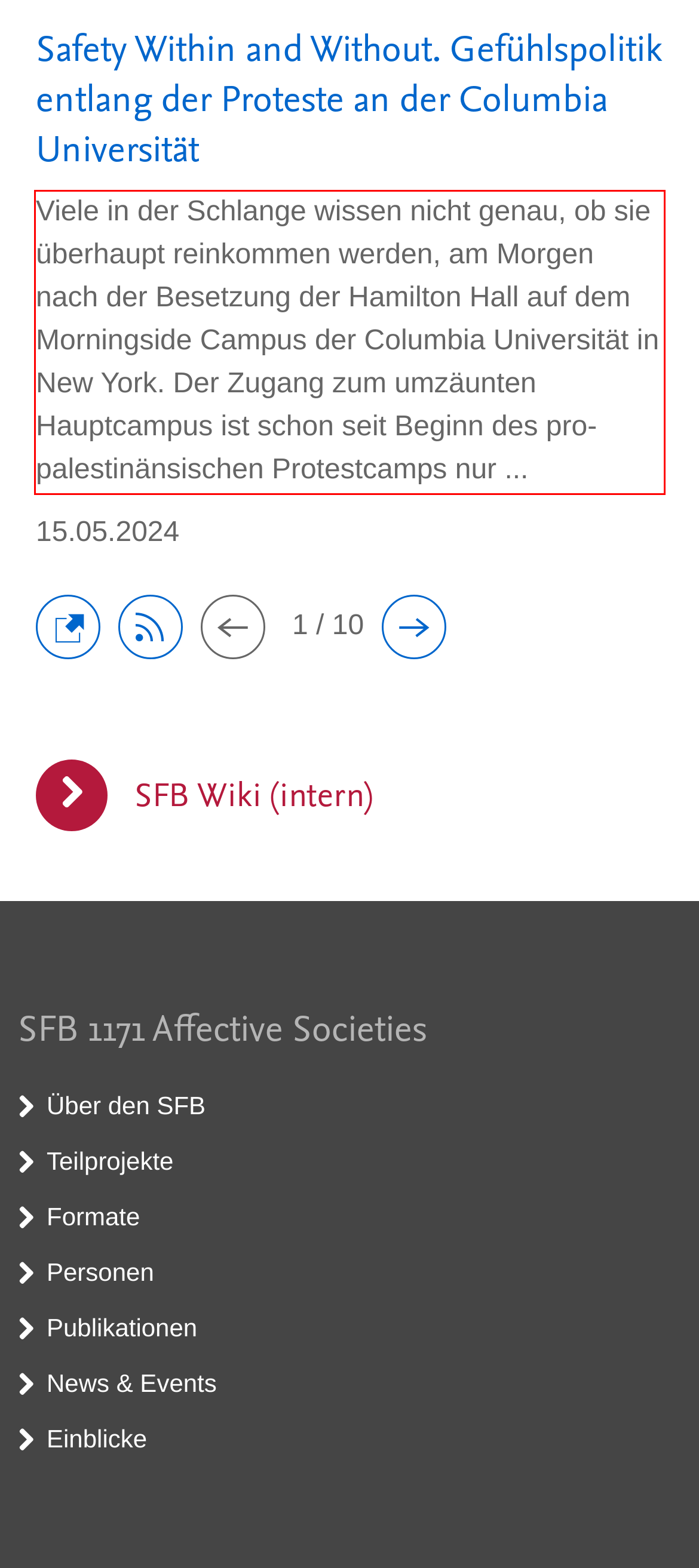Identify the text inside the red bounding box in the provided webpage screenshot and transcribe it.

Viele in der Schlange wissen nicht genau, ob sie überhaupt reinkommen werden, am Morgen nach der Besetzung der Hamilton Hall auf dem Morningside Campus der Columbia Universität in New York. Der Zugang zum umzäunten Hauptcampus ist schon seit Beginn des pro-palestinänsischen Protestcamps nur ...